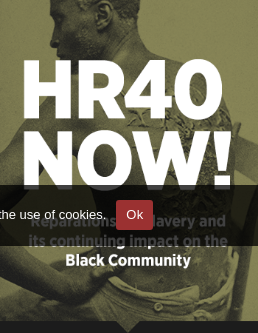Review the image closely and give a comprehensive answer to the question: What is the figure in the background symbolizing?

The figure in the background is depicted, symbolizing the historical struggles faced by the Black community, which is a crucial aspect of the image's message advocating for reparative justice and addressing past injustices.